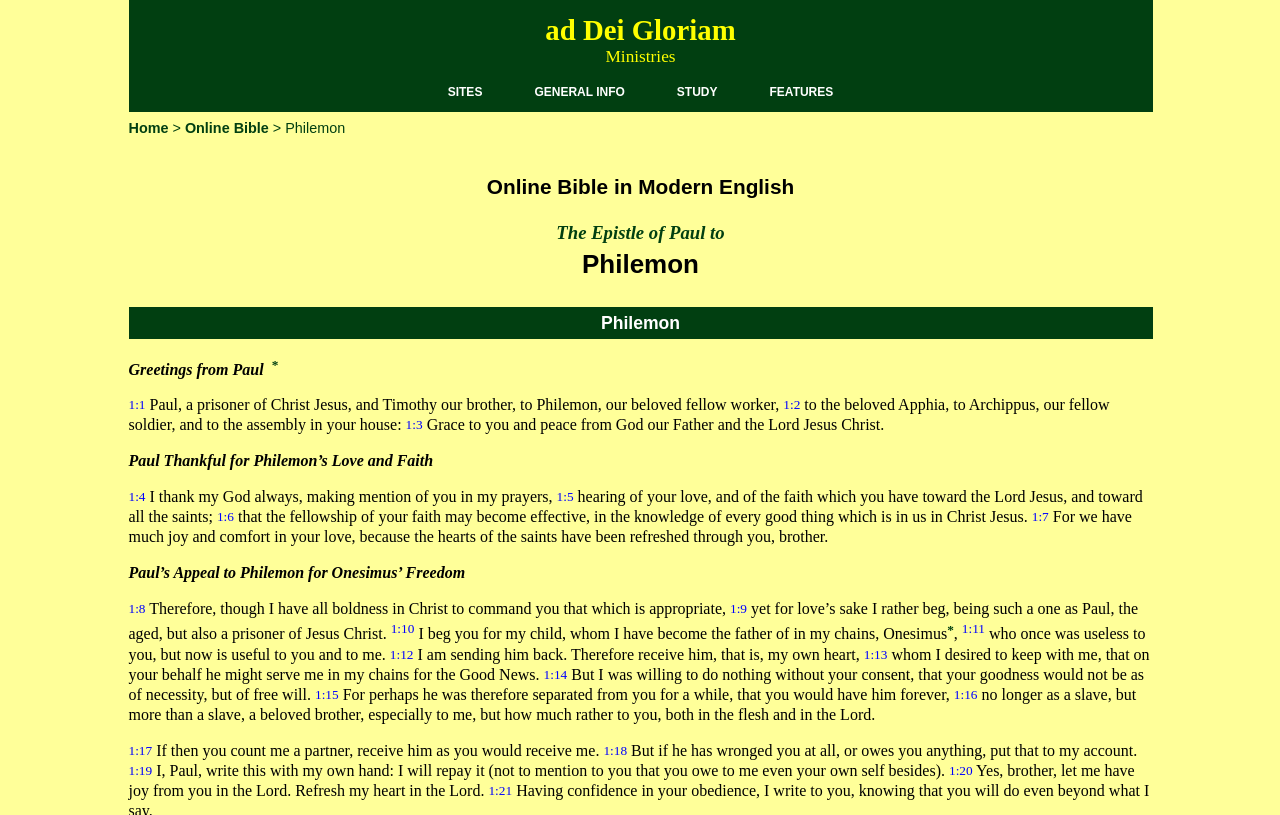Reply to the question with a brief word or phrase: What is the name of the fellow soldier mentioned in the text?

Archippus